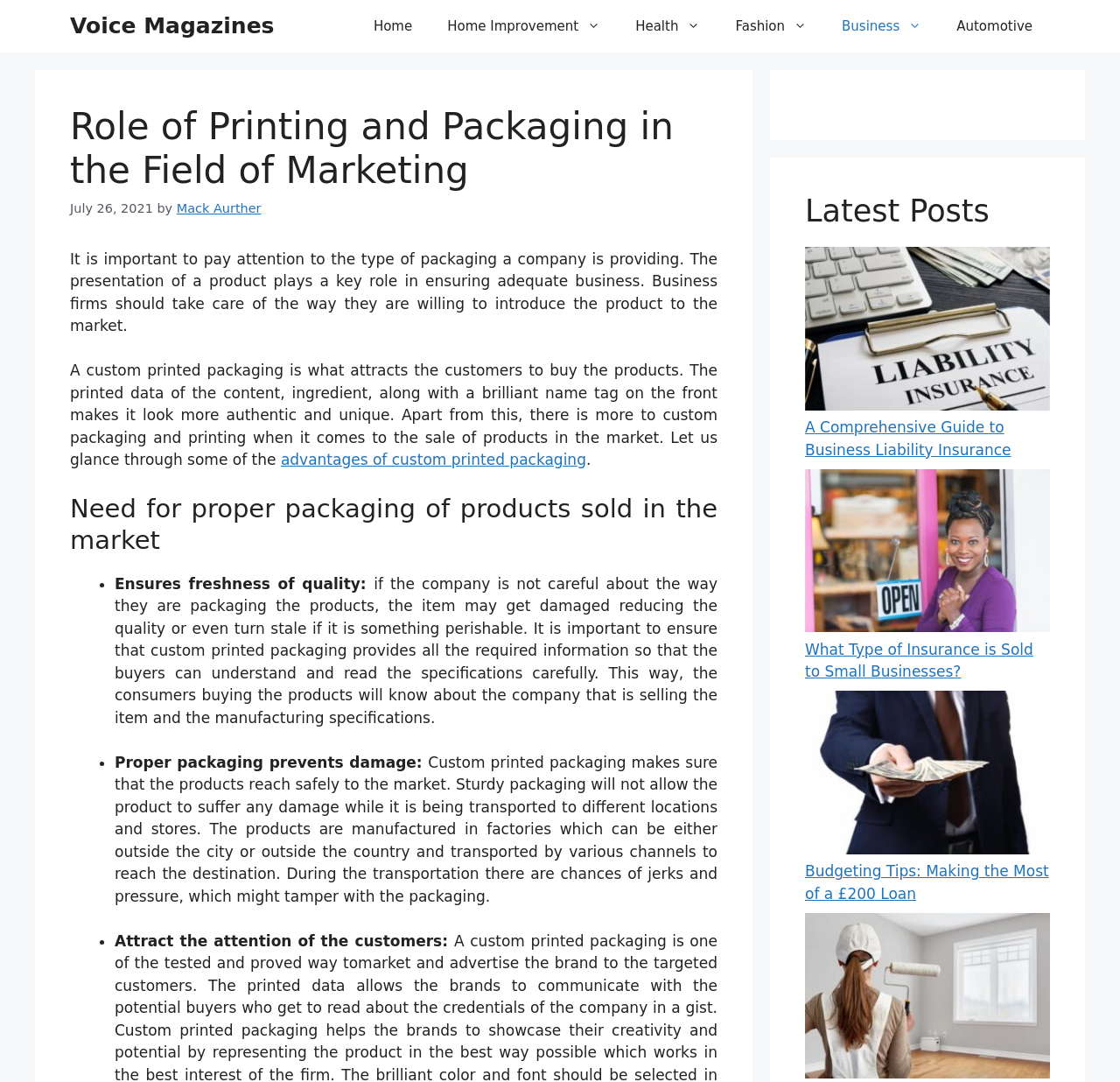Observe the image and answer the following question in detail: What is the importance of packaging in business?

According to the webpage, proper packaging plays a key role in ensuring adequate business. It attracts the customers to buy the products, and a custom printed packaging makes the product look more authentic and unique.